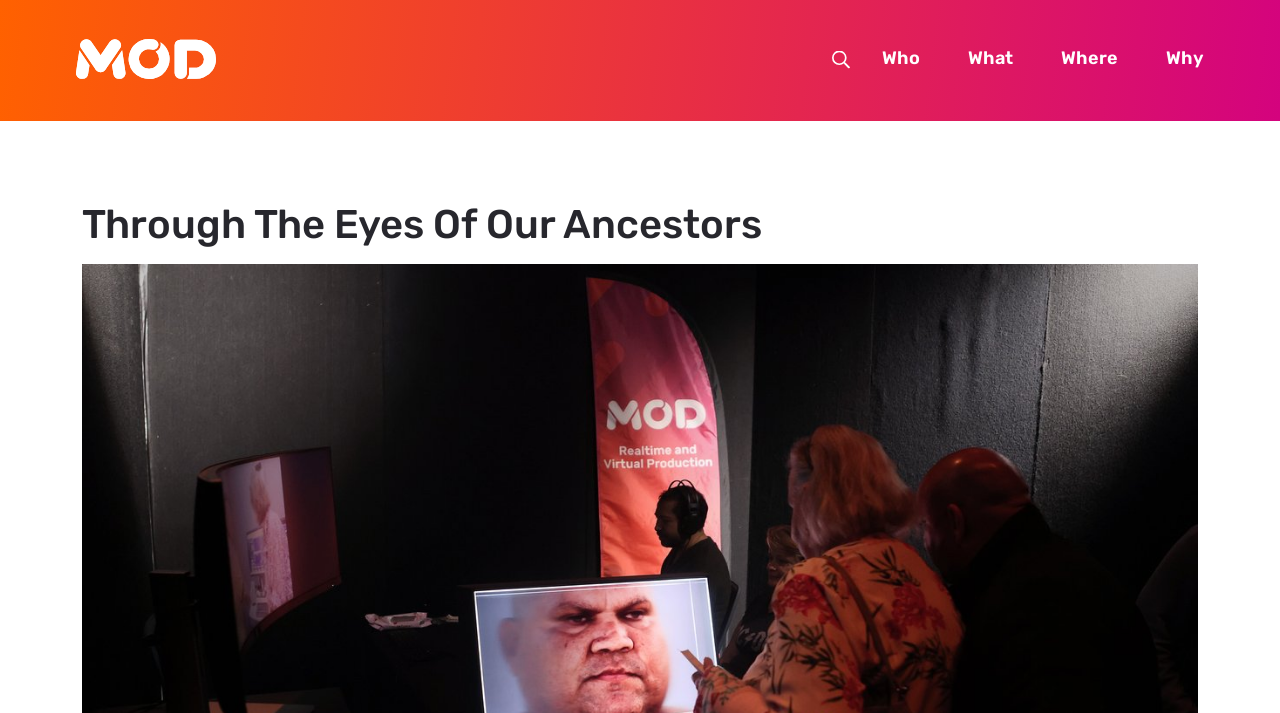Please study the image and answer the question comprehensively:
How many links are there in the top navigation bar?

There are four links in the top navigation bar, which are 'Who', 'What', 'Where', and 'Why'. These links are located horizontally next to each other, and they are all at the same vertical position.